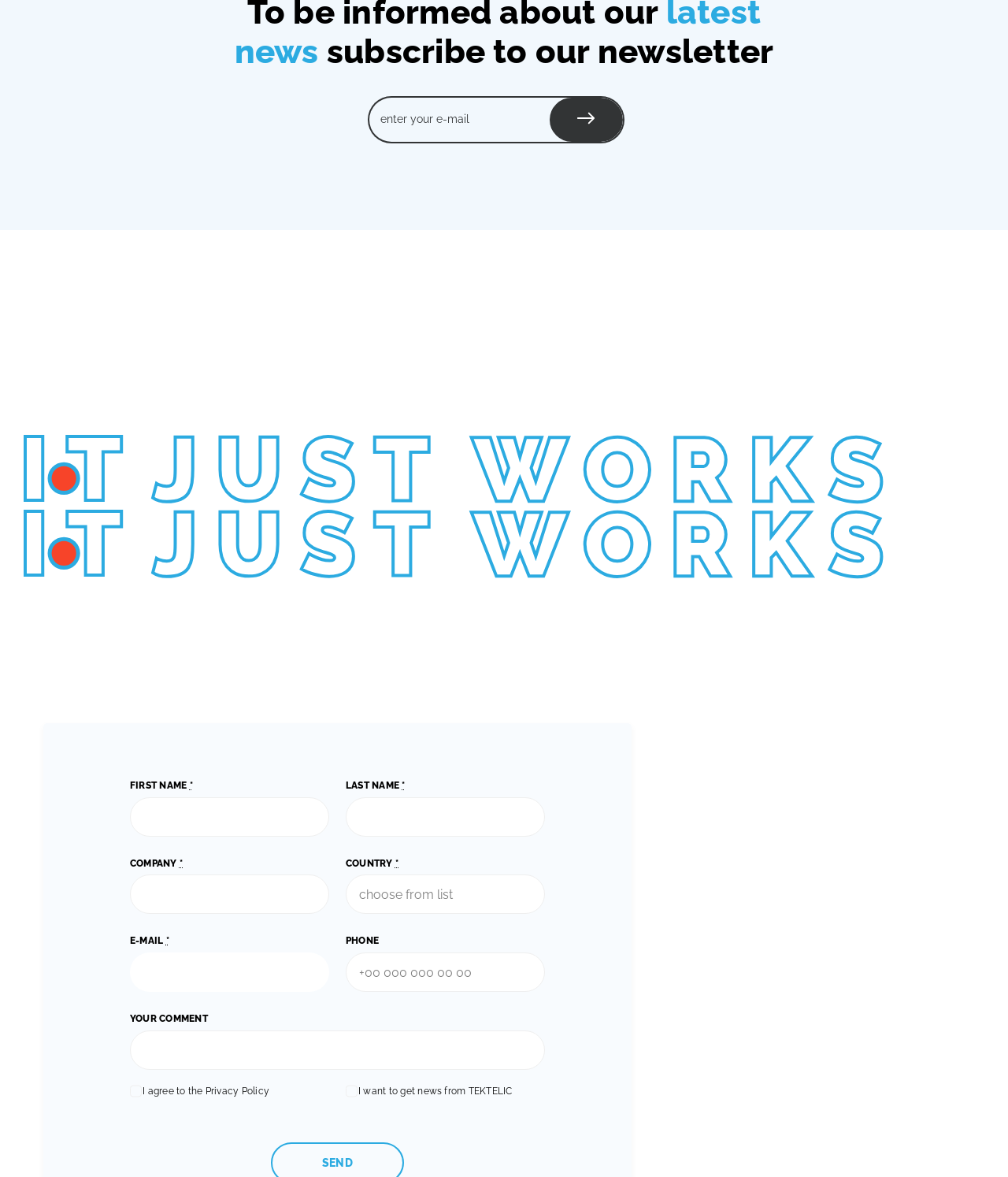Identify the bounding box coordinates of the region that should be clicked to execute the following instruction: "subscribe to our newsletter".

[0.324, 0.028, 0.767, 0.06]